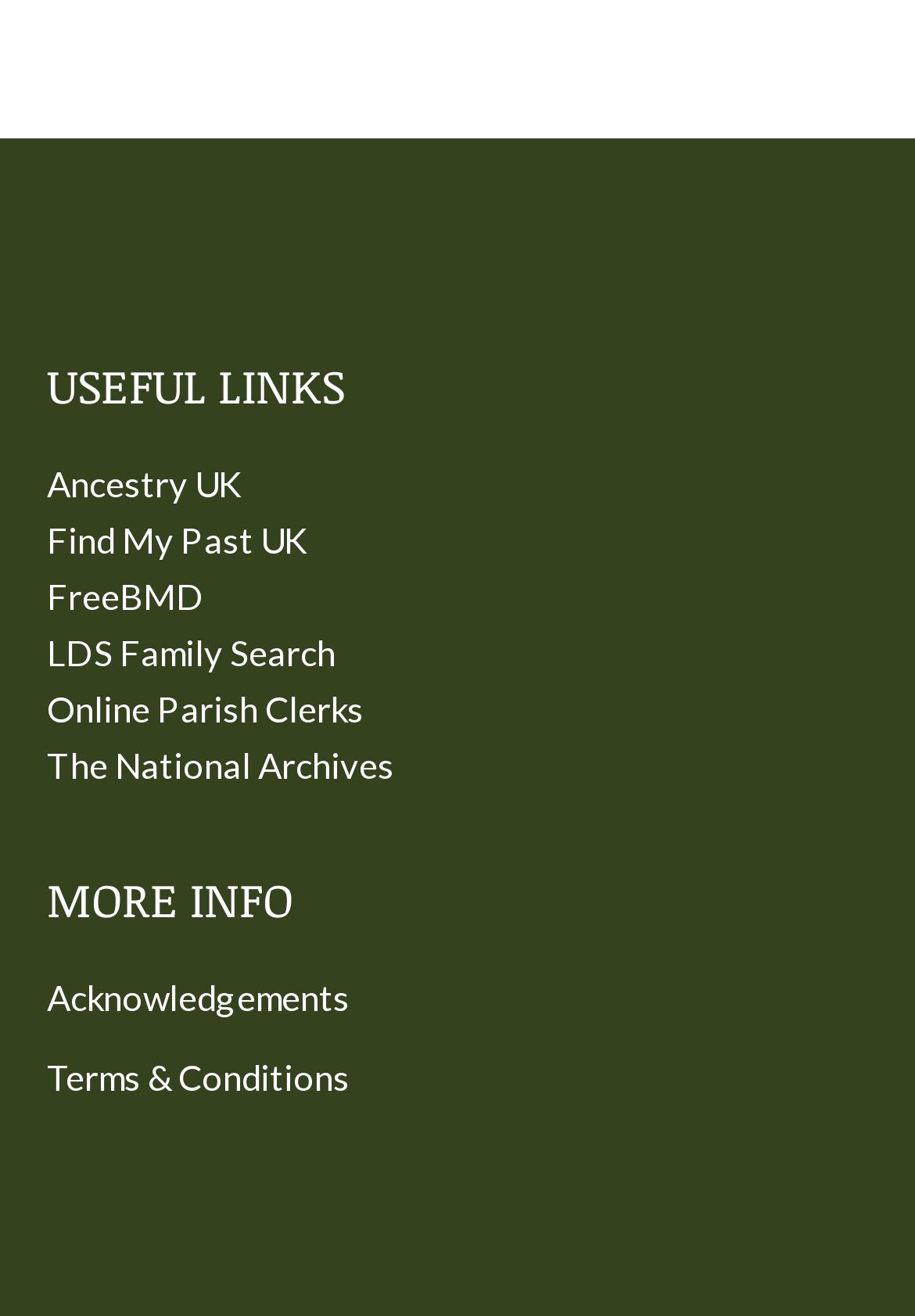Highlight the bounding box coordinates of the element you need to click to perform the following instruction: "Learn more about the Trump Administration."

None